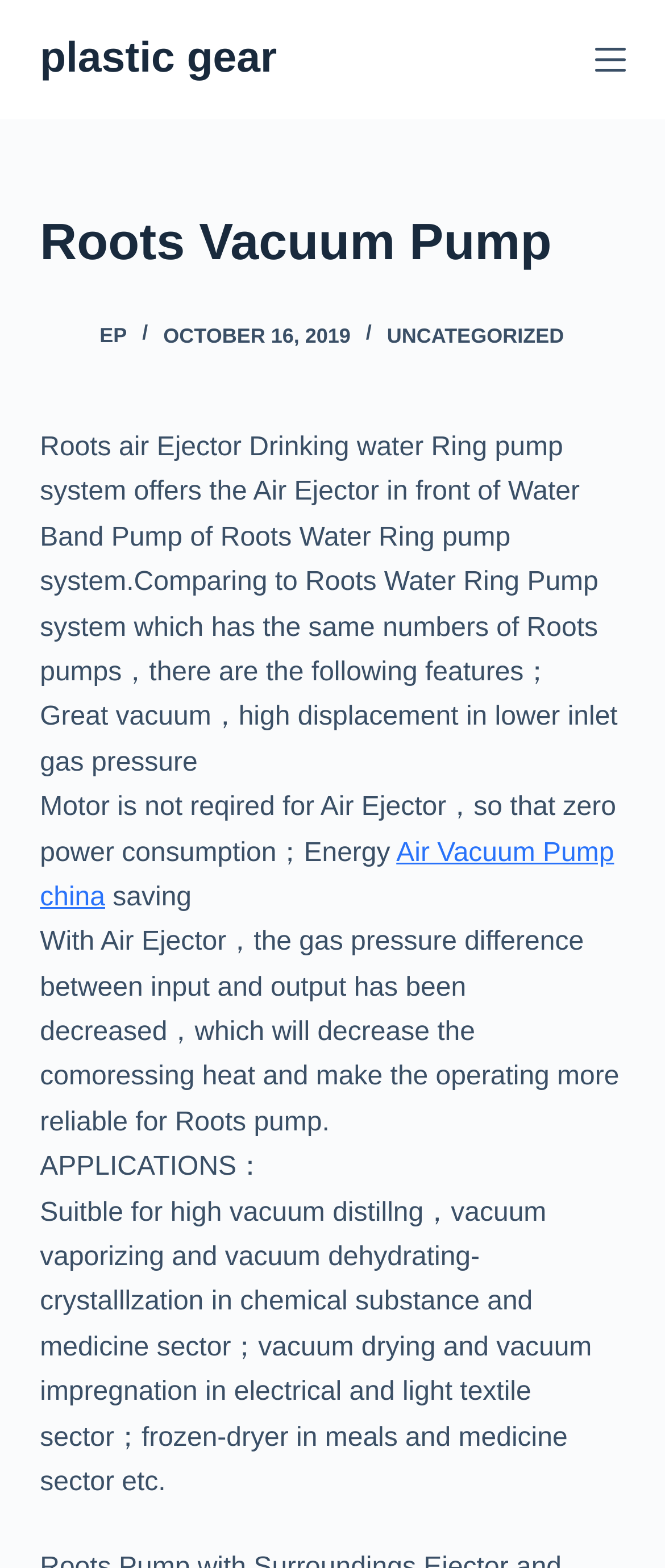Please extract the primary headline from the webpage.

Roots Vacuum Pump